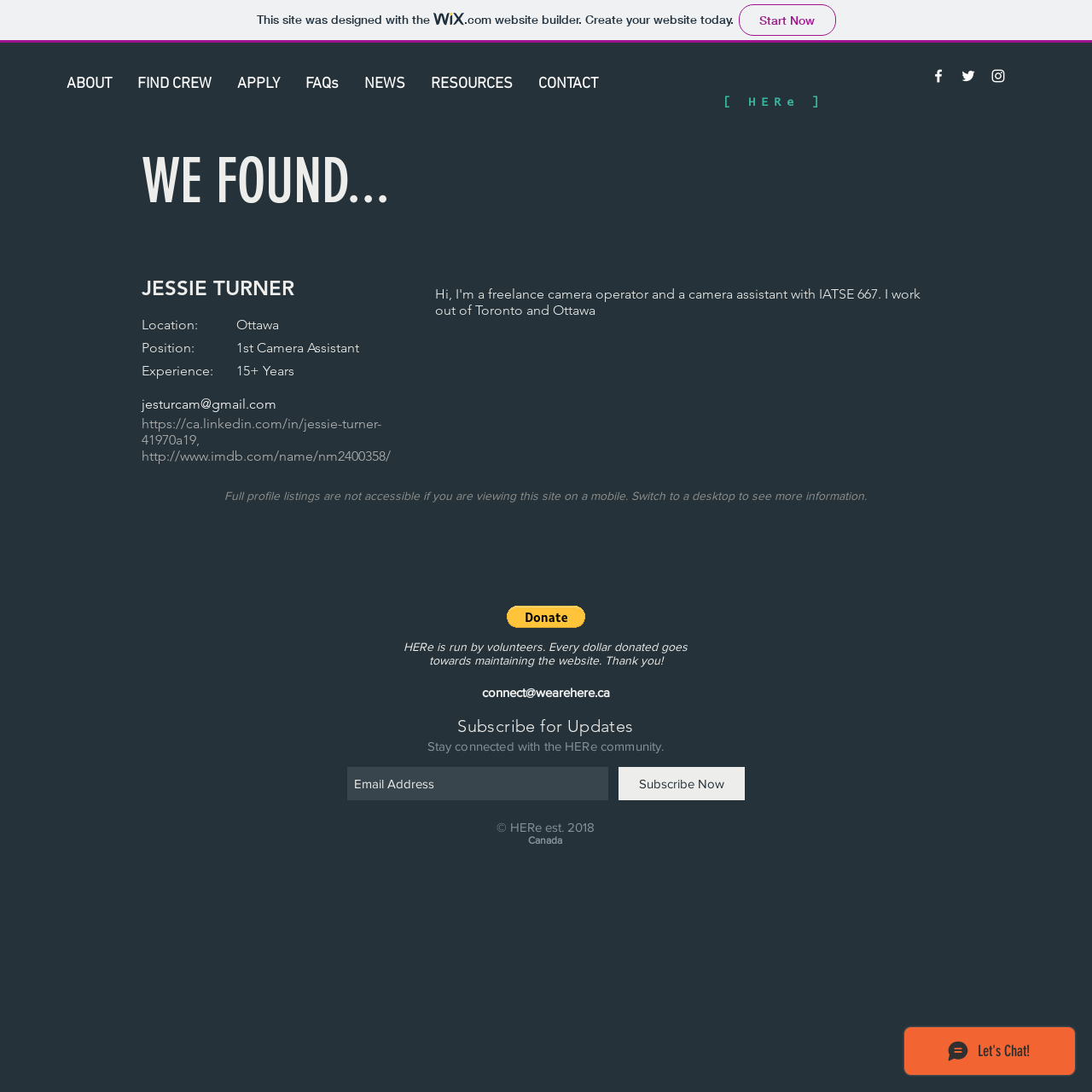What social media platforms are linked on the webpage? From the image, respond with a single word or brief phrase.

Facebook, Twitter, Instagram